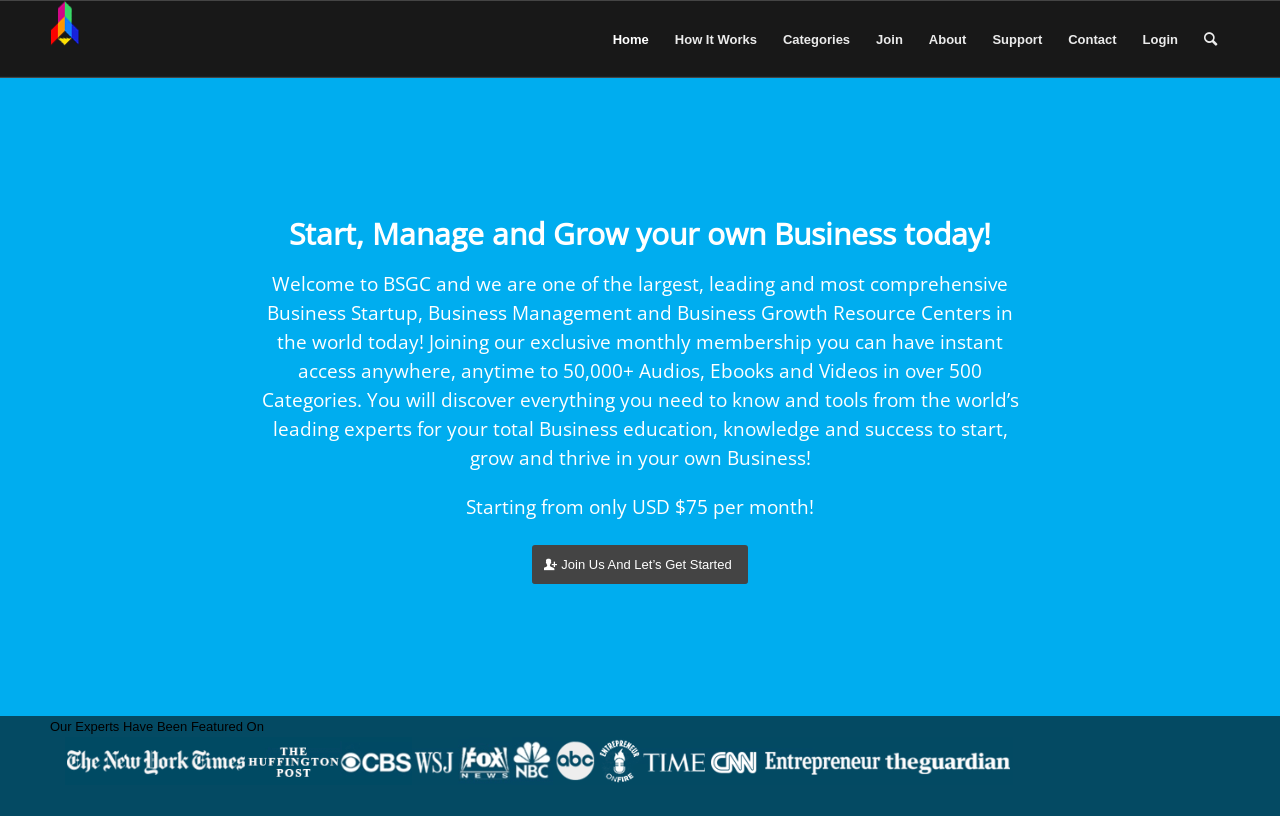Locate the bounding box coordinates of the element that should be clicked to fulfill the instruction: "Contact the support team".

[0.824, 0.025, 0.883, 0.07]